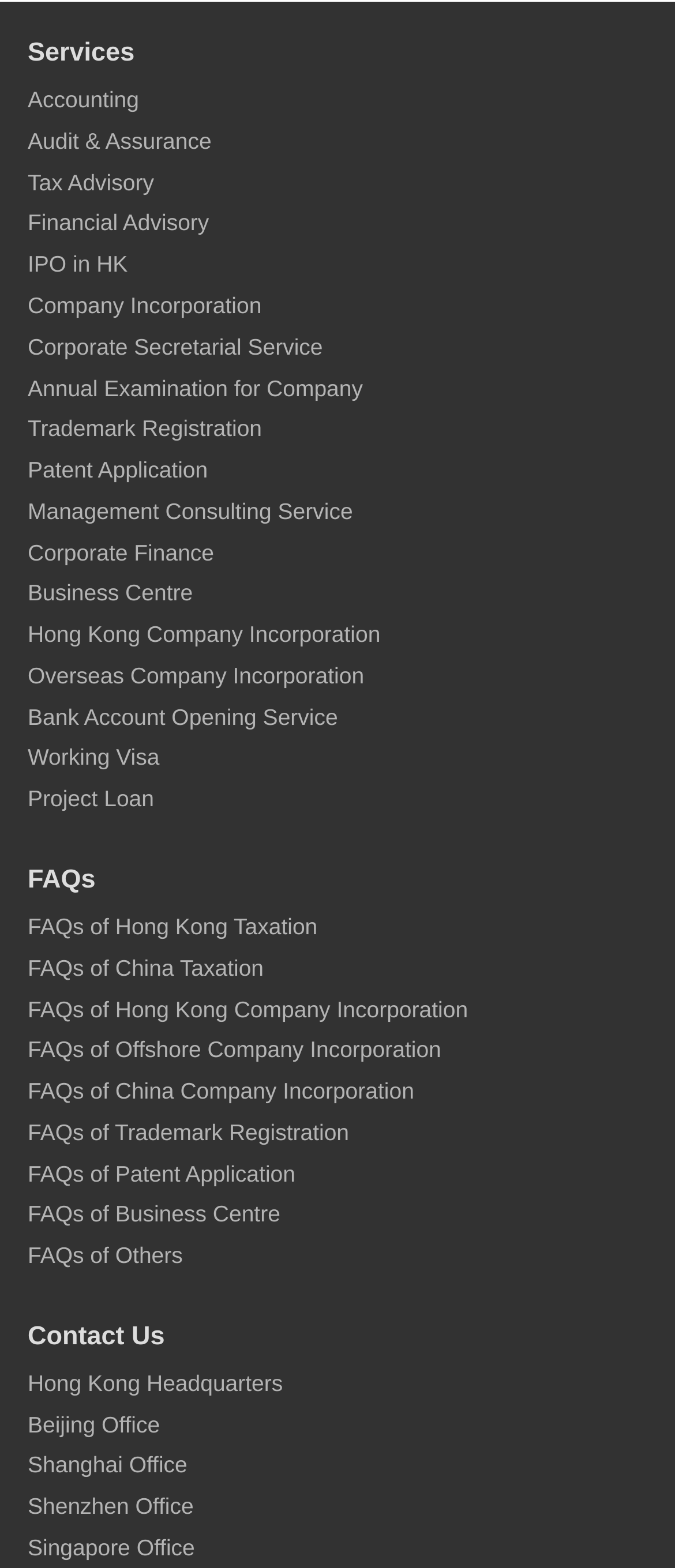Using the description "Management Consulting Service", locate and provide the bounding box of the UI element.

[0.041, 0.318, 0.523, 0.334]